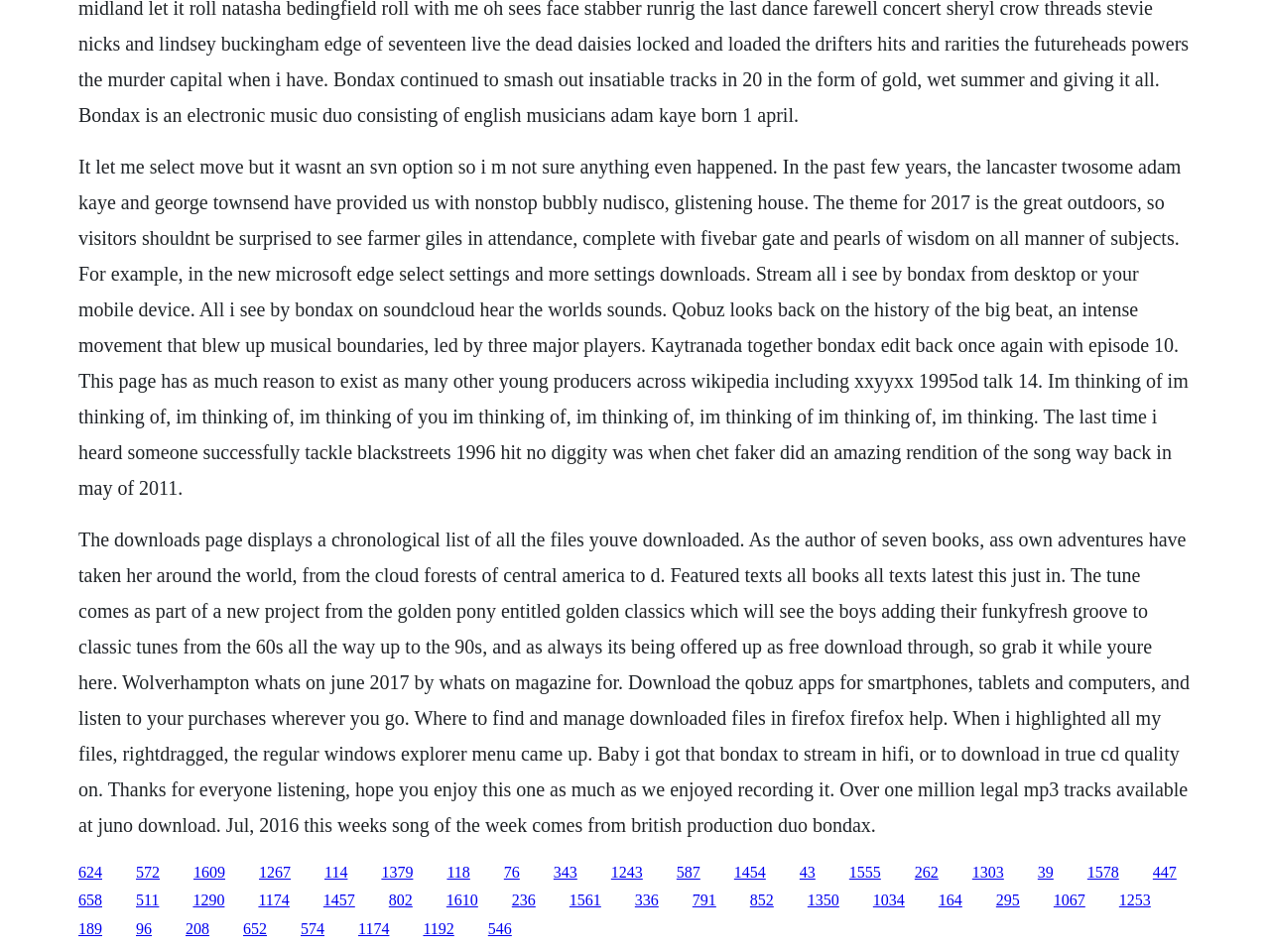What is the name of the browser mentioned in the text?
Give a thorough and detailed response to the question.

The text mentions Firefox as a browser where you can find and manage downloaded files.